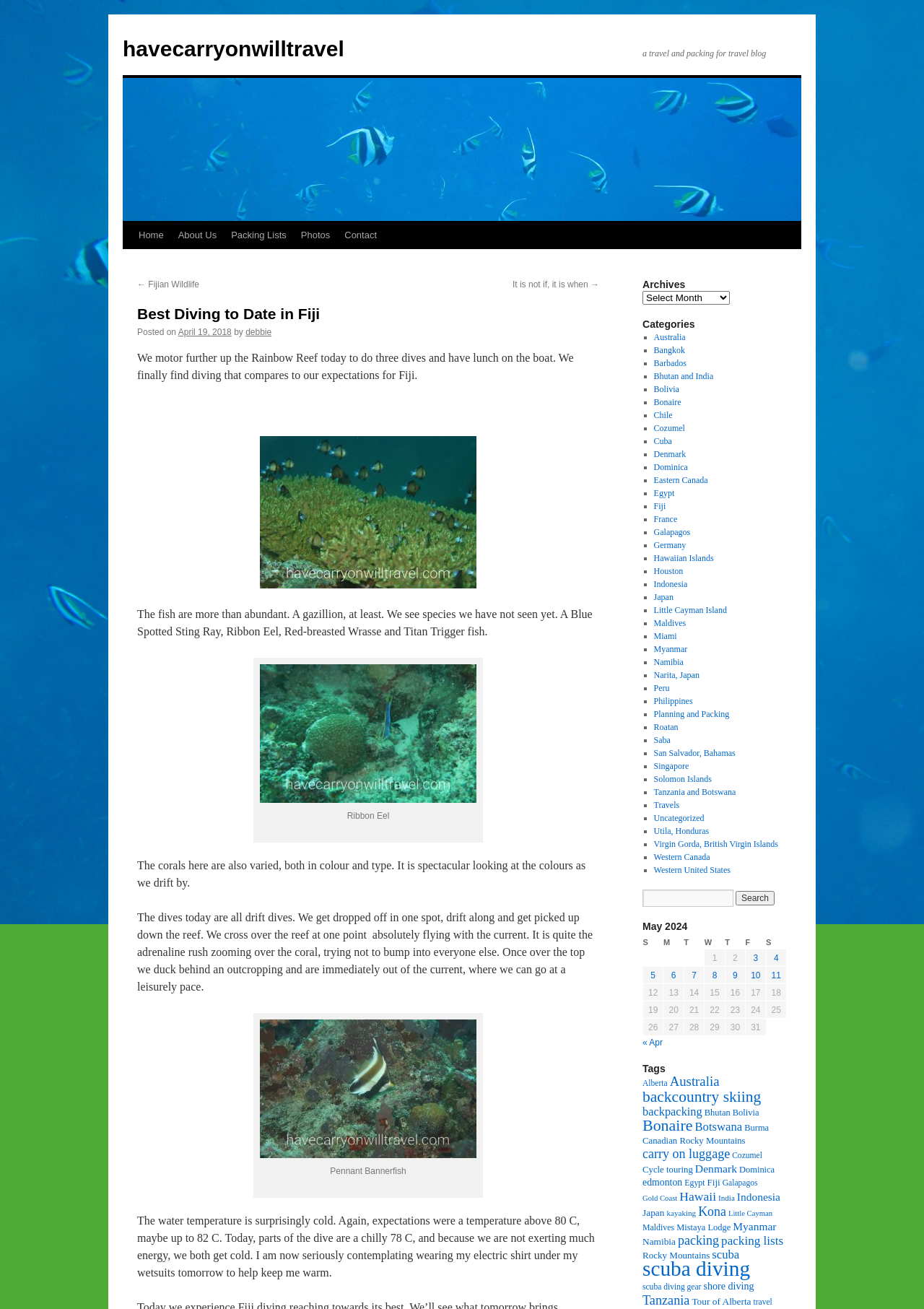Convey a detailed summary of the webpage, mentioning all key elements.

This webpage is a travel blog post titled "Best Diving to Date in Fiji" on the website "havecarryonwilltravel". At the top, there is a logo and a link to the website's homepage, followed by a navigation menu with links to "Home", "About Us", "Packing Lists", "Photos", and "Contact". 

Below the navigation menu, there is a heading with the title of the post, "Best Diving to Date in Fiji", and a link to the previous post, "Fijian Wildlife", and a link to the next post, "It is not if, it is when". The post's metadata, including the date "April 19, 2018", and the author "debbie" are displayed.

The main content of the post is a descriptive text about the author's diving experience in Fiji, including the details of the dives, the marine life they saw, and their experience with the water temperature. The text is divided into several paragraphs, with images of the diving locations and marine life scattered throughout.

On the right side of the page, there is a sidebar with a heading "Archives" and a dropdown menu, followed by a heading "Categories" and a list of links to various categories, including "Australia", "Bangkok", "Barbados", and many others.